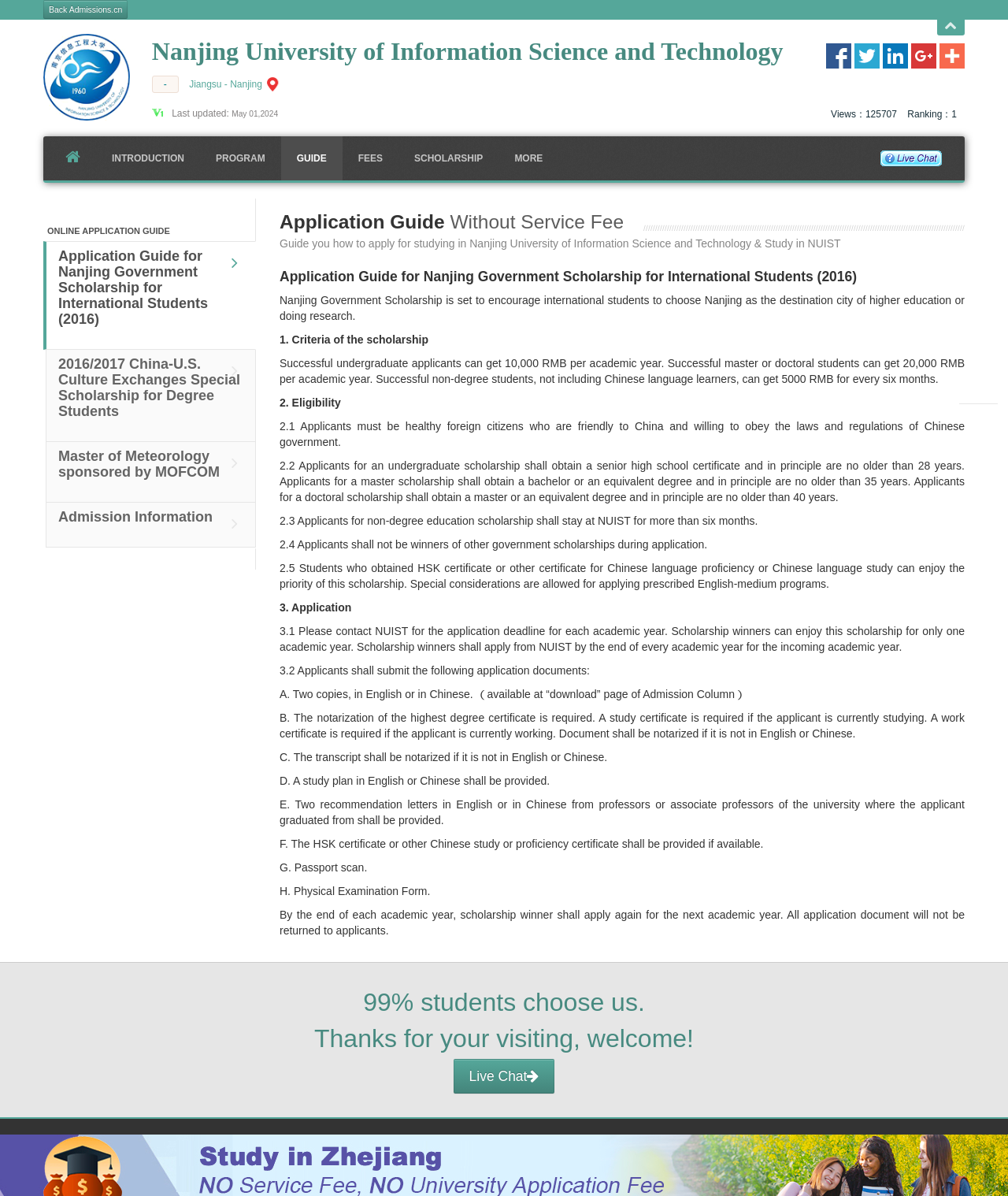Find the bounding box coordinates of the clickable element required to execute the following instruction: "View the 'INTRODUCTION' section". Provide the coordinates as four float numbers between 0 and 1, i.e., [left, top, right, bottom].

[0.095, 0.114, 0.198, 0.151]